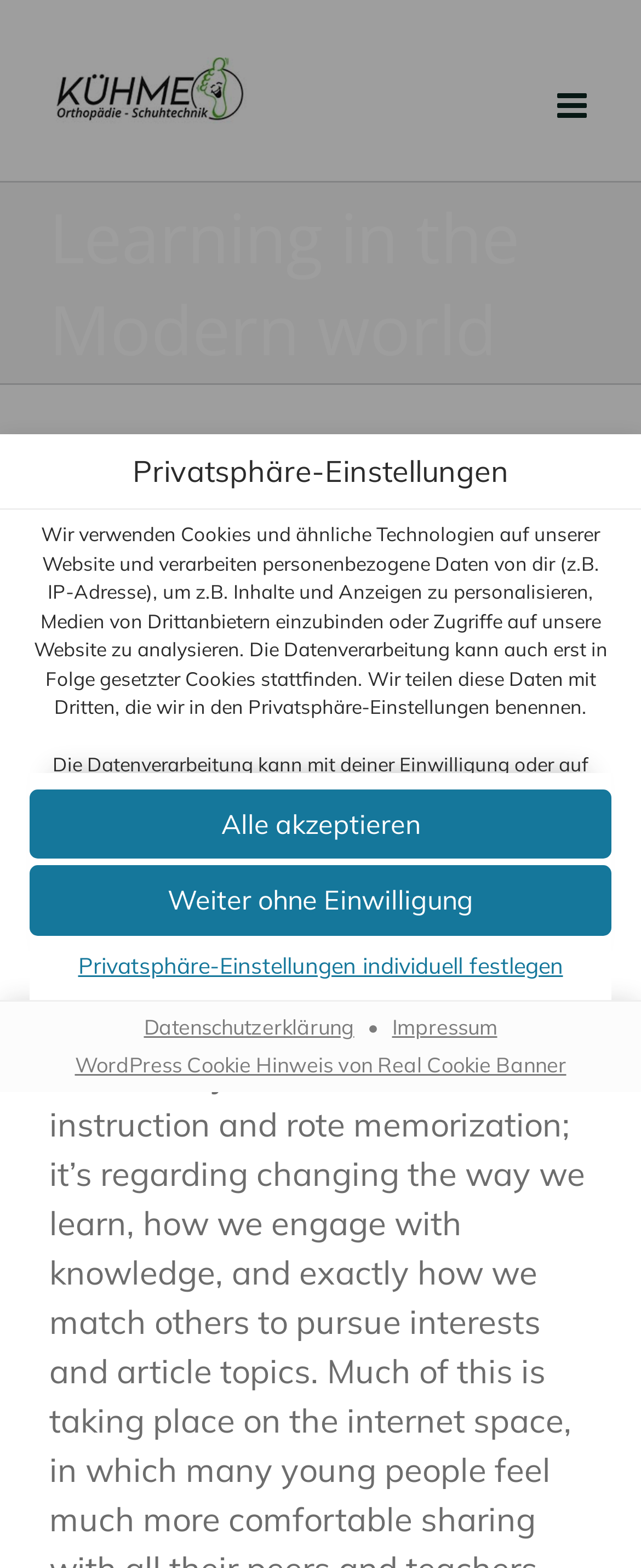Provide a one-word or one-phrase answer to the question:
What is the name of the statistics tool used on this website?

Matomo